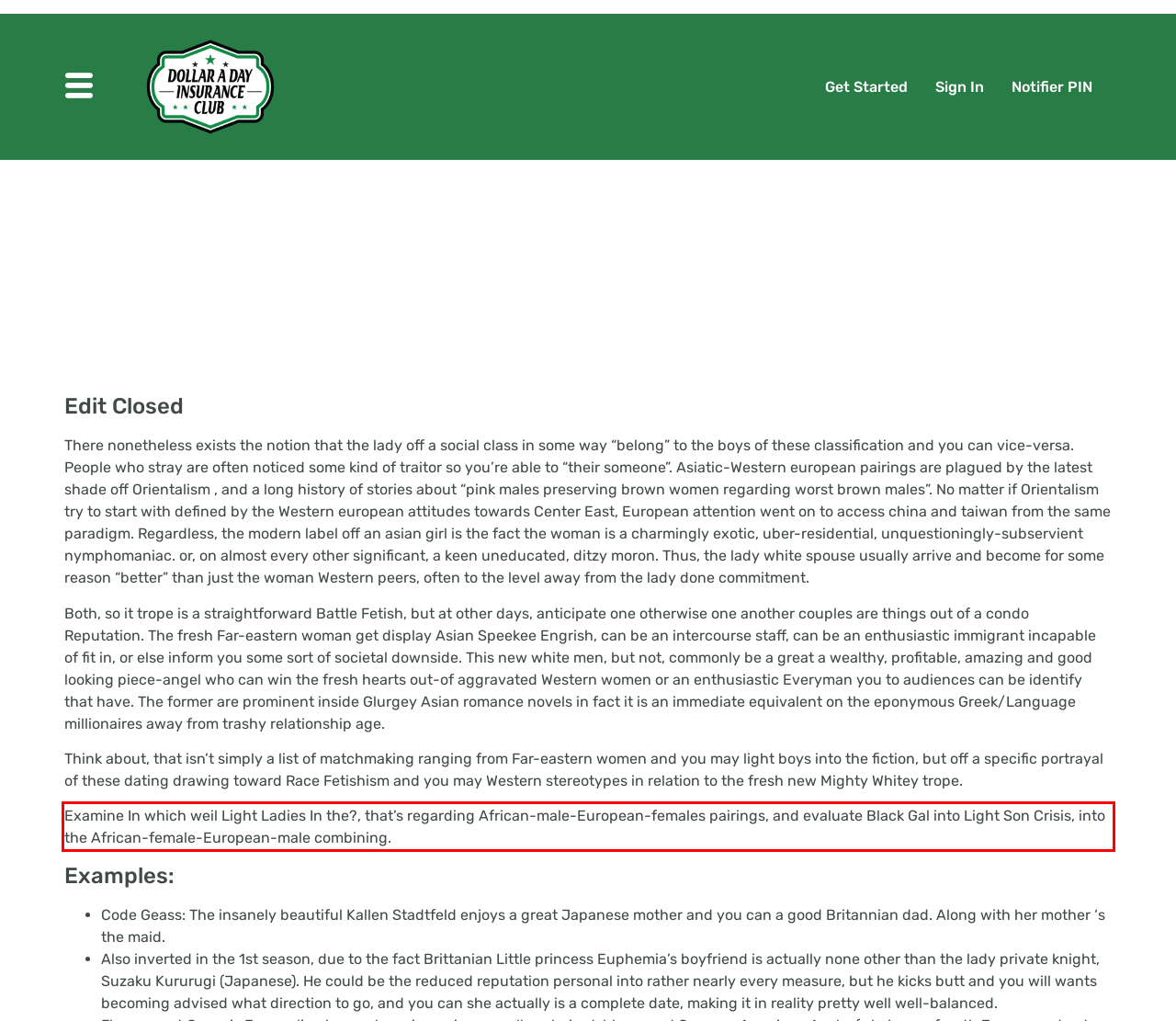Given a webpage screenshot, locate the red bounding box and extract the text content found inside it.

Examine In which weil Light Ladies In the?, that’s regarding African-male-European-females pairings, and evaluate Black Gal into Light Son Crisis, into the African-female-European-male combining.